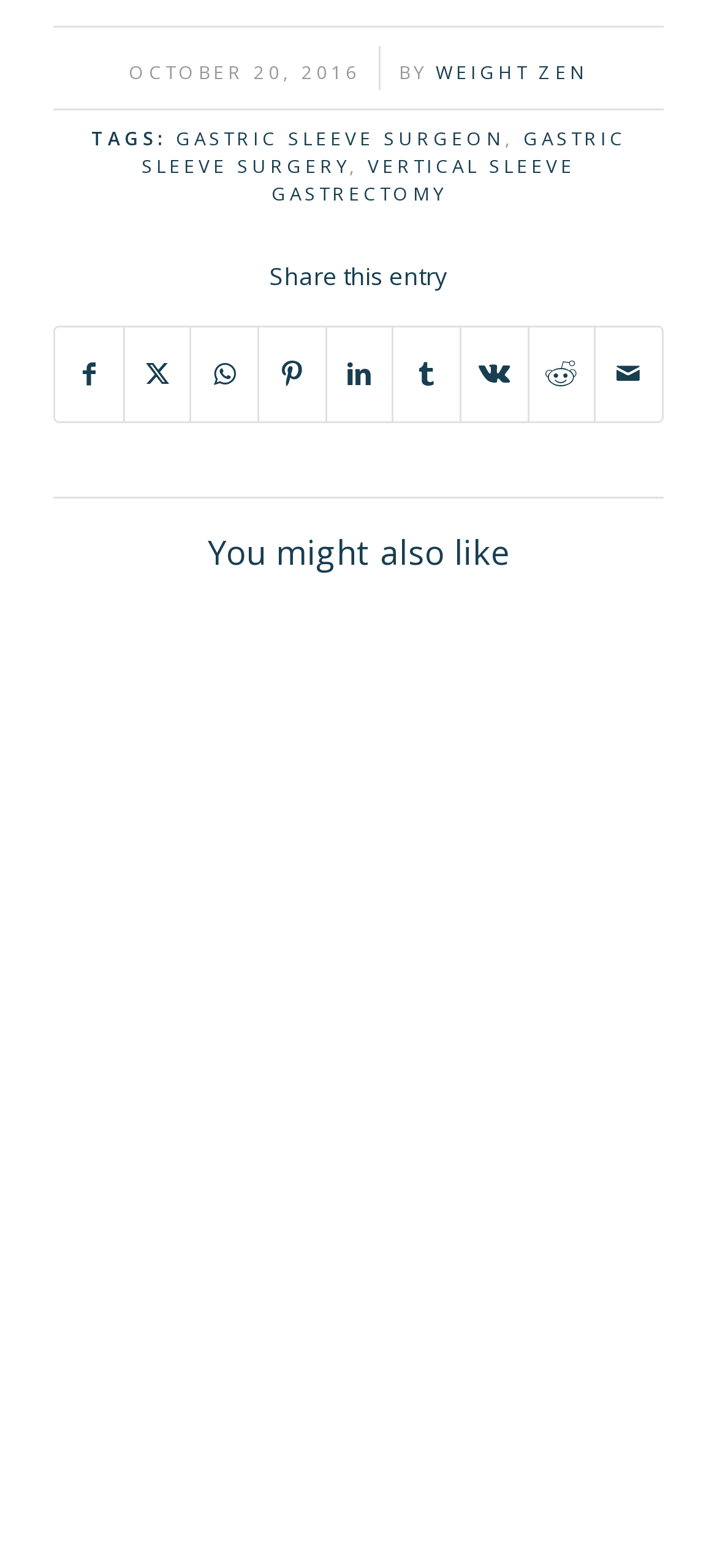Pinpoint the bounding box coordinates of the clickable area needed to execute the instruction: "Share this entry on LinkedIn". The coordinates should be specified as four float numbers between 0 and 1, i.e., [left, top, right, bottom].

[0.456, 0.209, 0.547, 0.269]